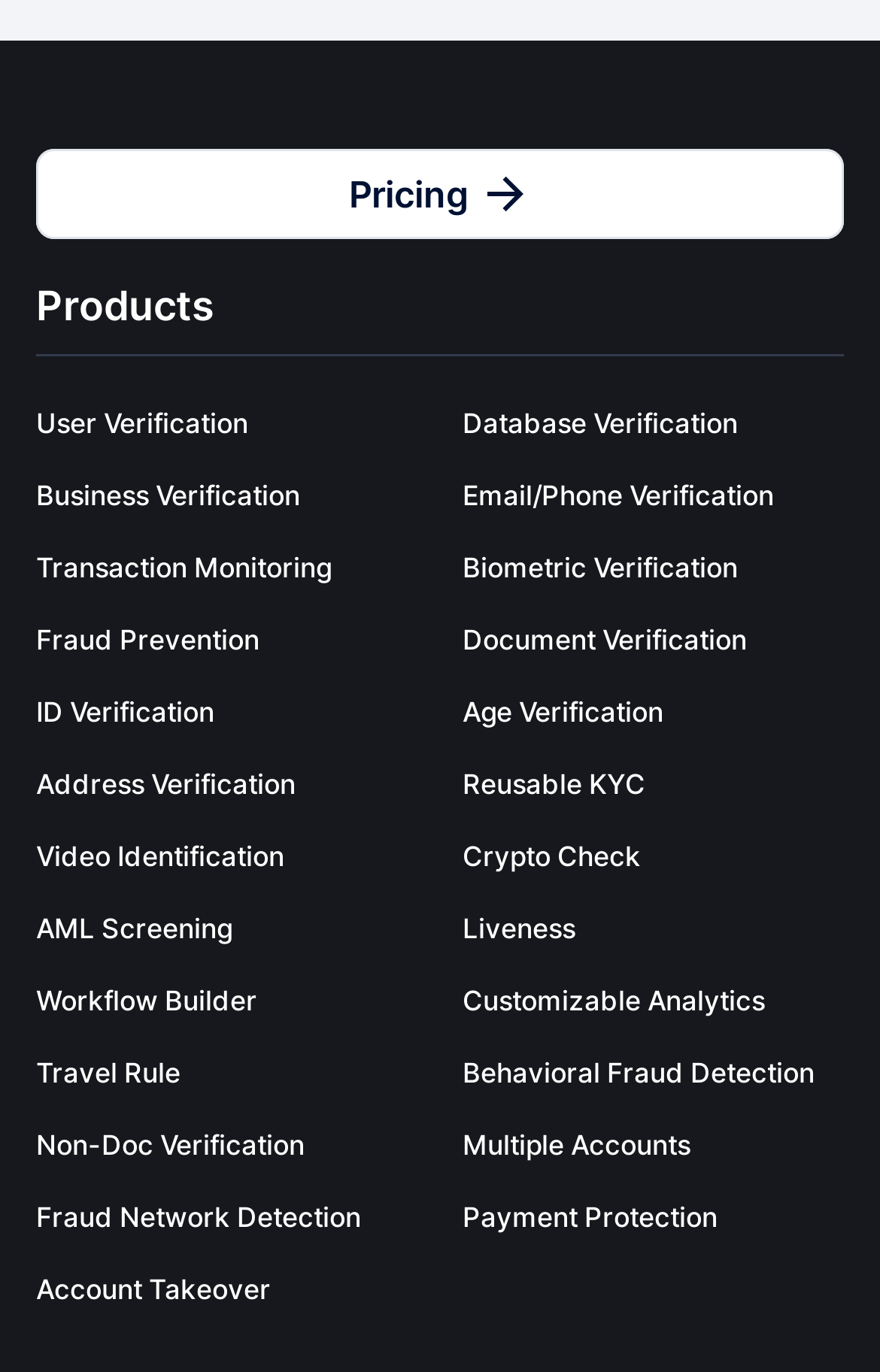Reply to the question with a brief word or phrase: What is the purpose of the image on the 'Pricing' button?

Decoration